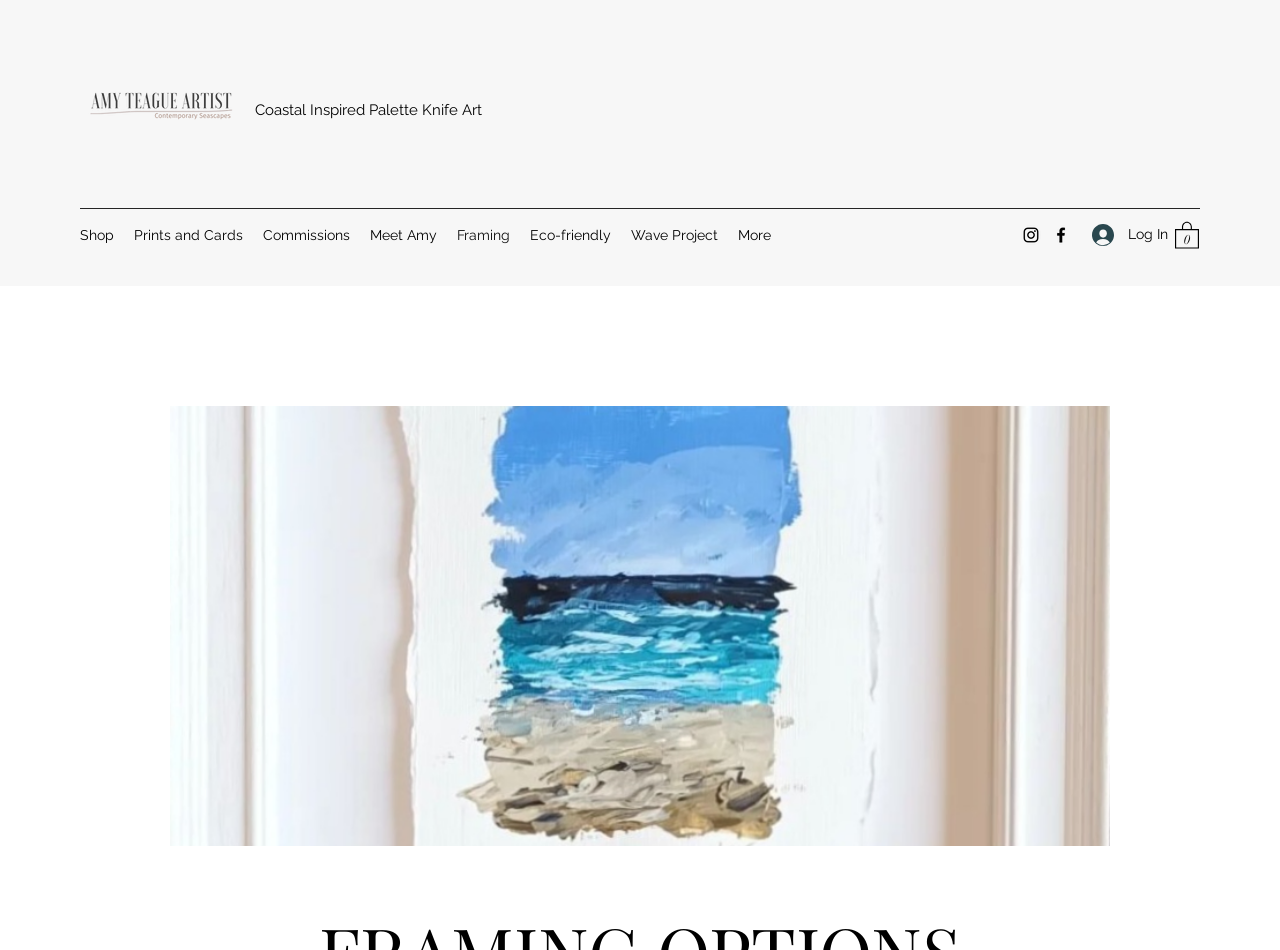Answer the question below in one word or phrase:
What social media platforms are available?

Instagram, Facebook